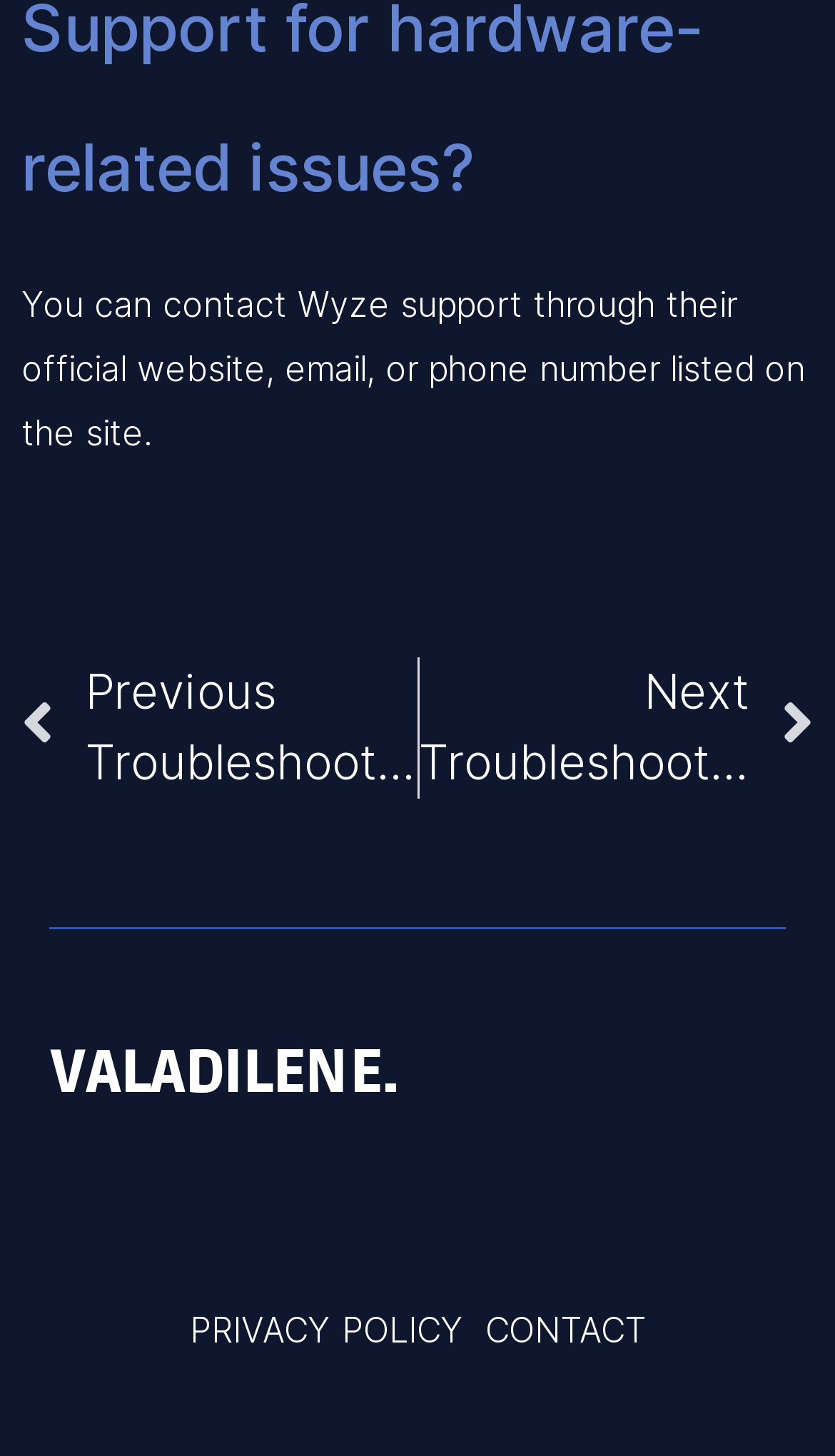Given the element description "Menu Menu" in the screenshot, predict the bounding box coordinates of that UI element.

None